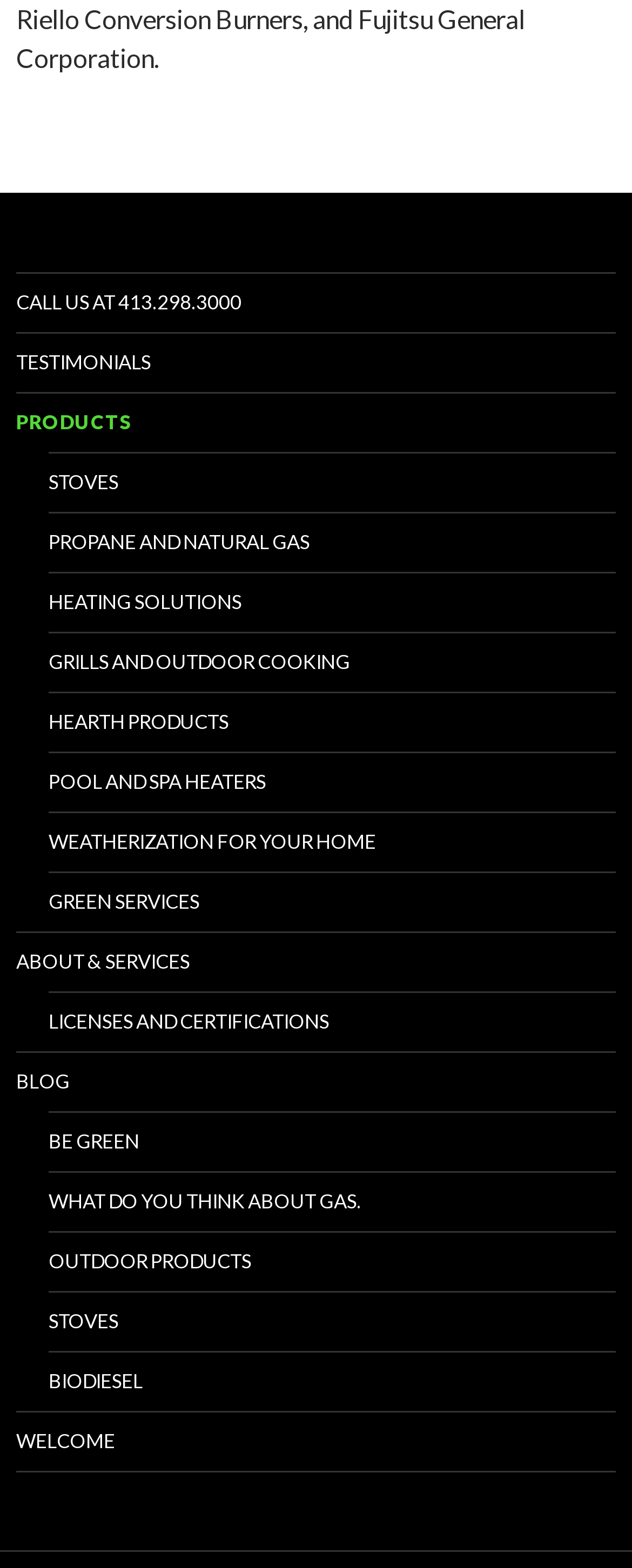What is the last link in the ABOUT & SERVICES section?
Please provide a single word or phrase answer based on the image.

LICENSES AND CERTIFICATIONS